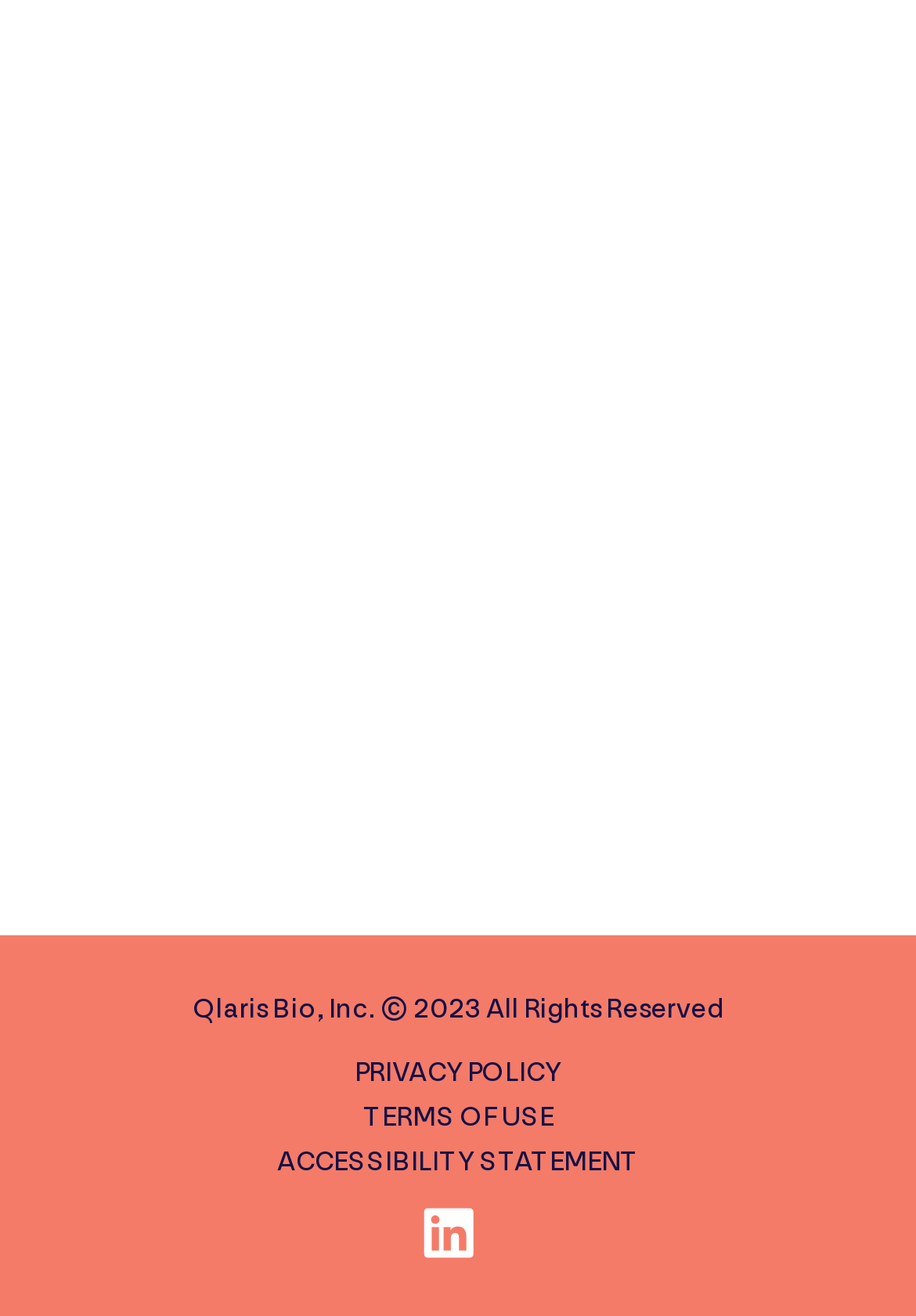Please answer the following question as detailed as possible based on the image: 
What is the position of the figure element on the webpage?

The figure element is located at the top center of the webpage, with its bounding box coordinates being [0.082, 0.14, 0.918, 0.582], which indicates that it spans most of the width of the webpage and is positioned near the top.